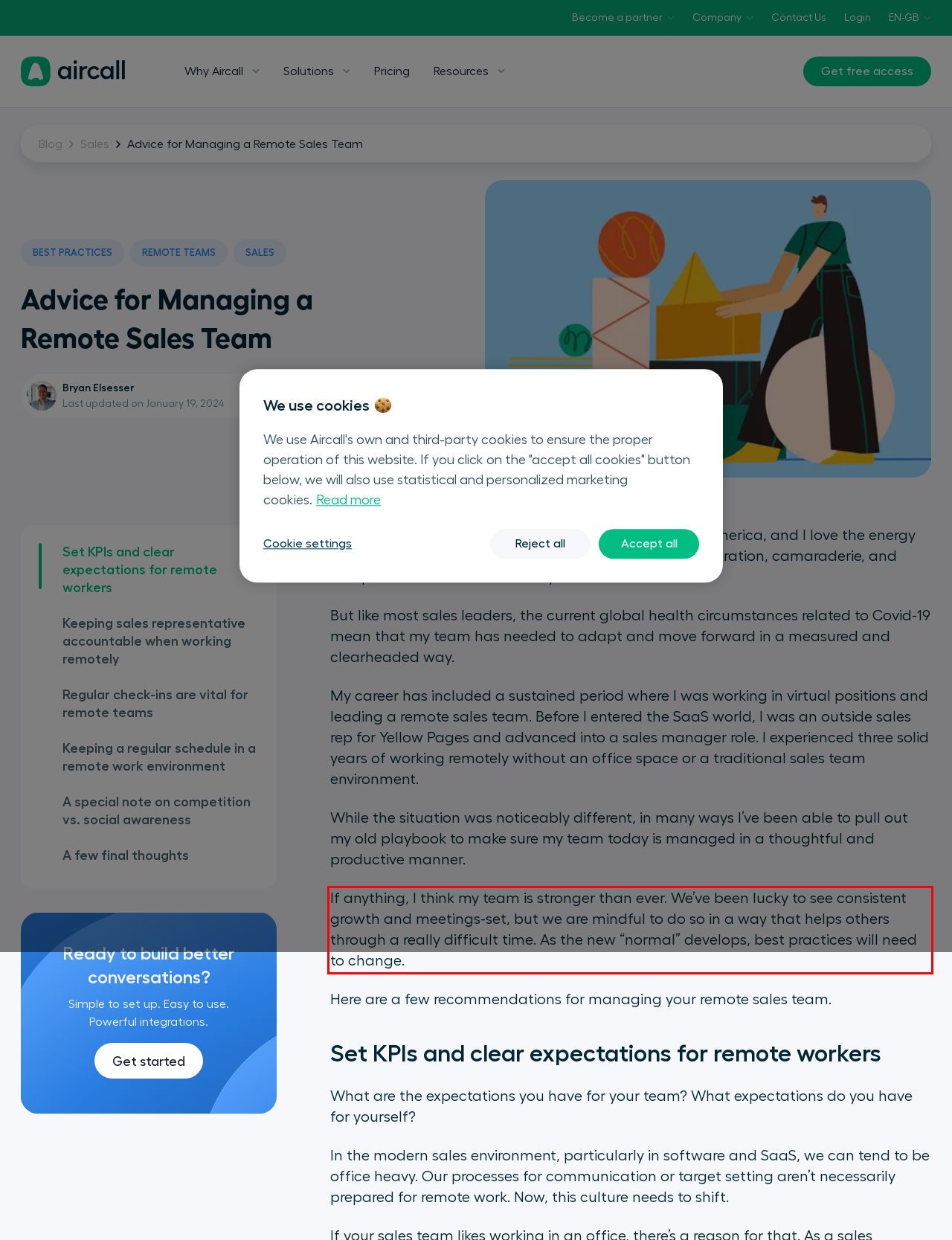Analyze the screenshot of the webpage that features a red bounding box and recognize the text content enclosed within this red bounding box.

If anything, I think my team is stronger than ever. We’ve been lucky to see consistent growth and meetings-set, but we are mindful to do so in a way that helps others through a really difficult time. As the new “normal” develops, best practices will need to change.